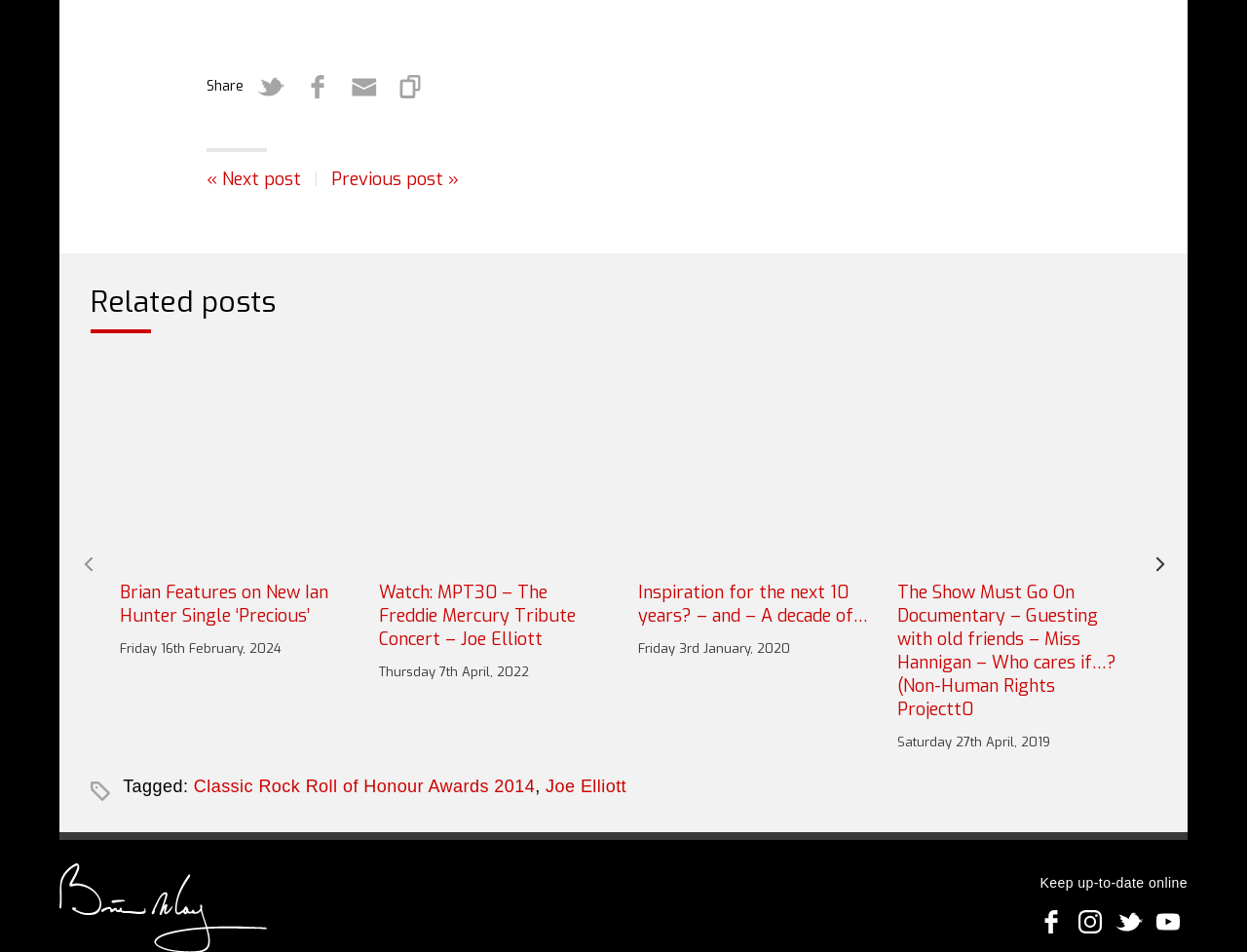Pinpoint the bounding box coordinates of the clickable element needed to complete the instruction: "Support us with Coil". The coordinates should be provided as four float numbers between 0 and 1: [left, top, right, bottom].

None